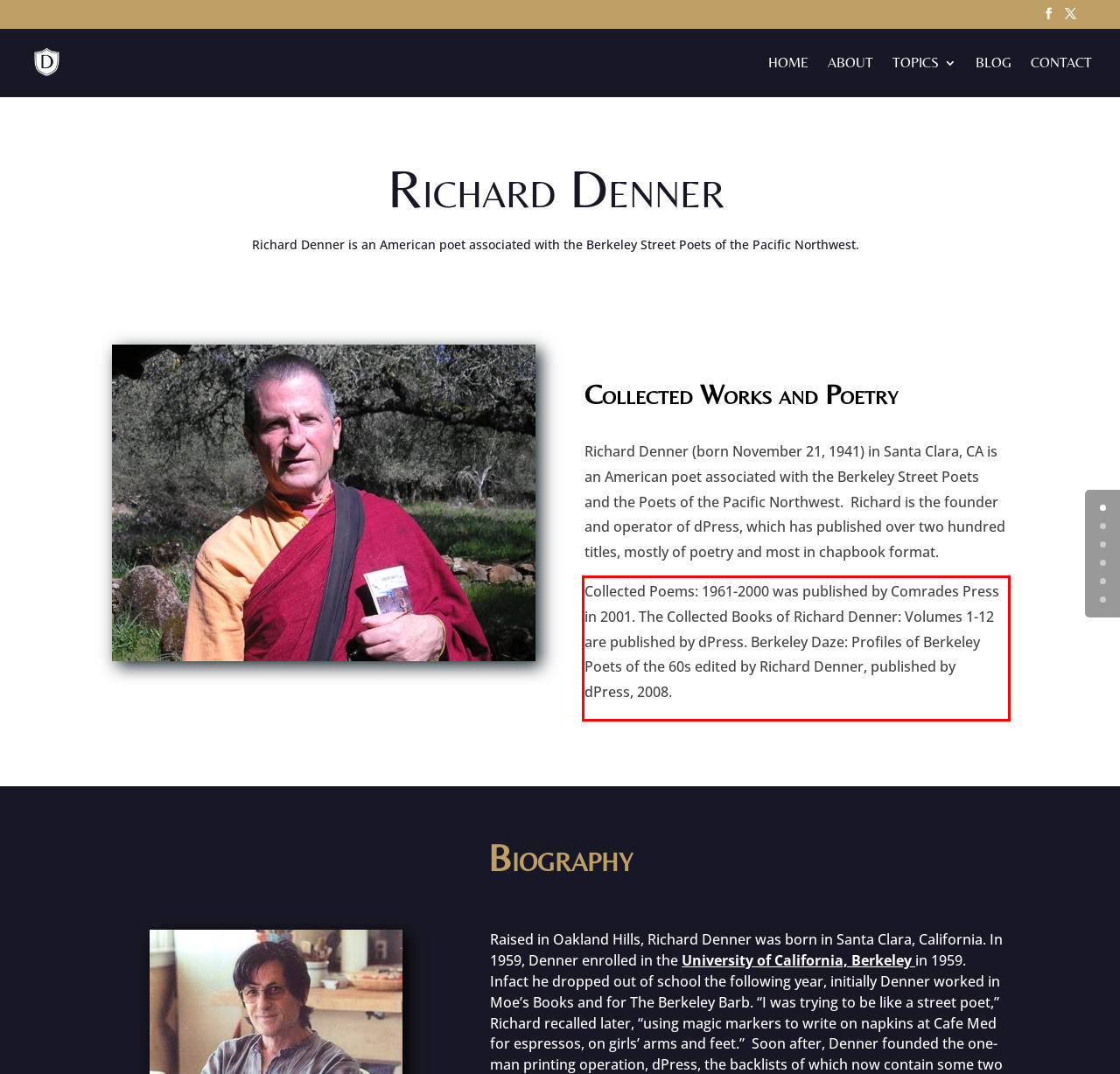Analyze the red bounding box in the provided webpage screenshot and generate the text content contained within.

Collected Poems: 1961-2000 was published by Comrades Press in 2001. The Collected Books of Richard Denner: Volumes 1-12 are published by dPress. Berkeley Daze: Profiles of Berkeley Poets of the 60s edited by Richard Denner, published by dPress, 2008.